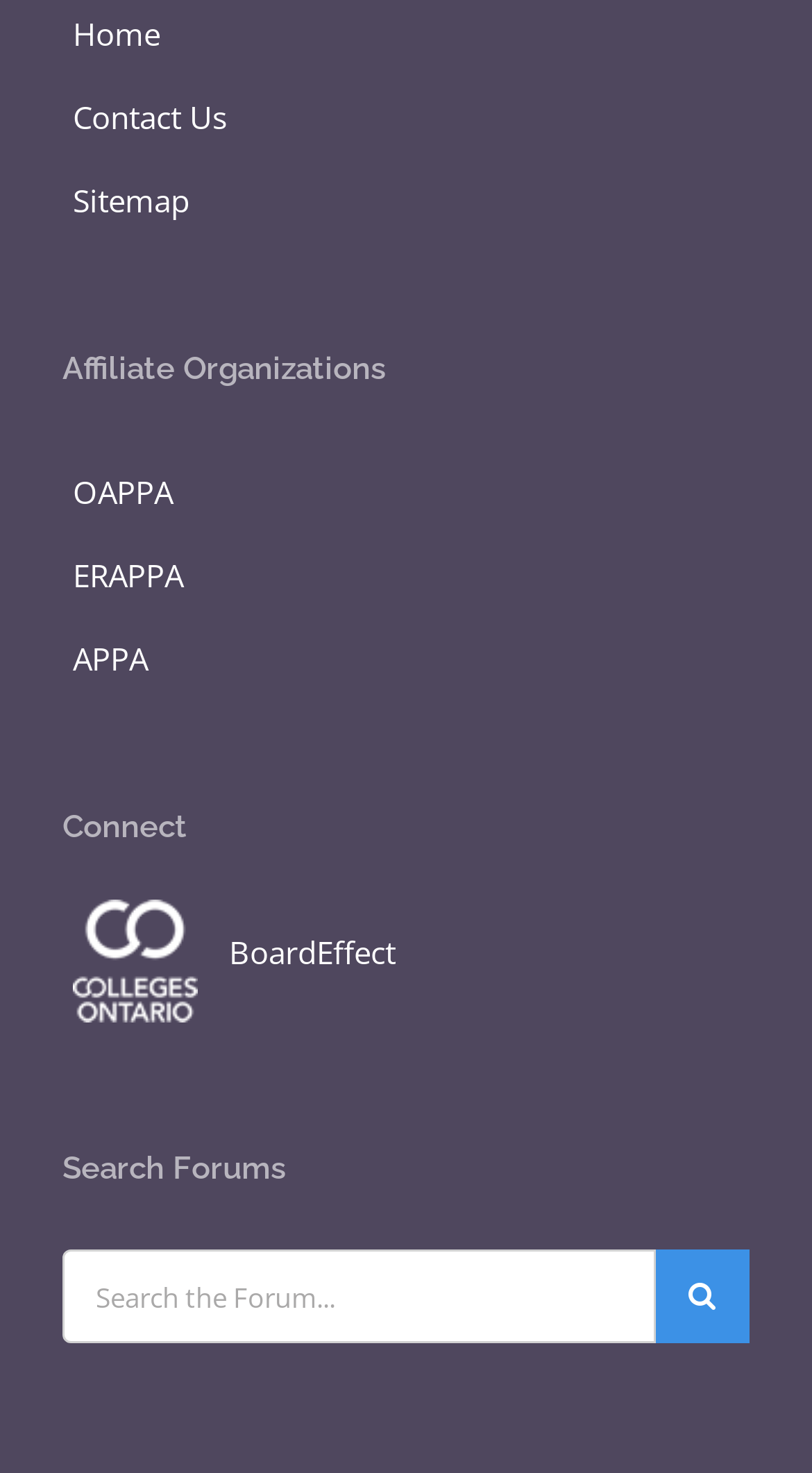What is the purpose of the search bar?
Provide a detailed and well-explained answer to the question.

The search bar is located under the 'Search Forums' heading, and it has a placeholder text 'Search the Forum...'. This suggests that the search bar is used to search for content within the forums.